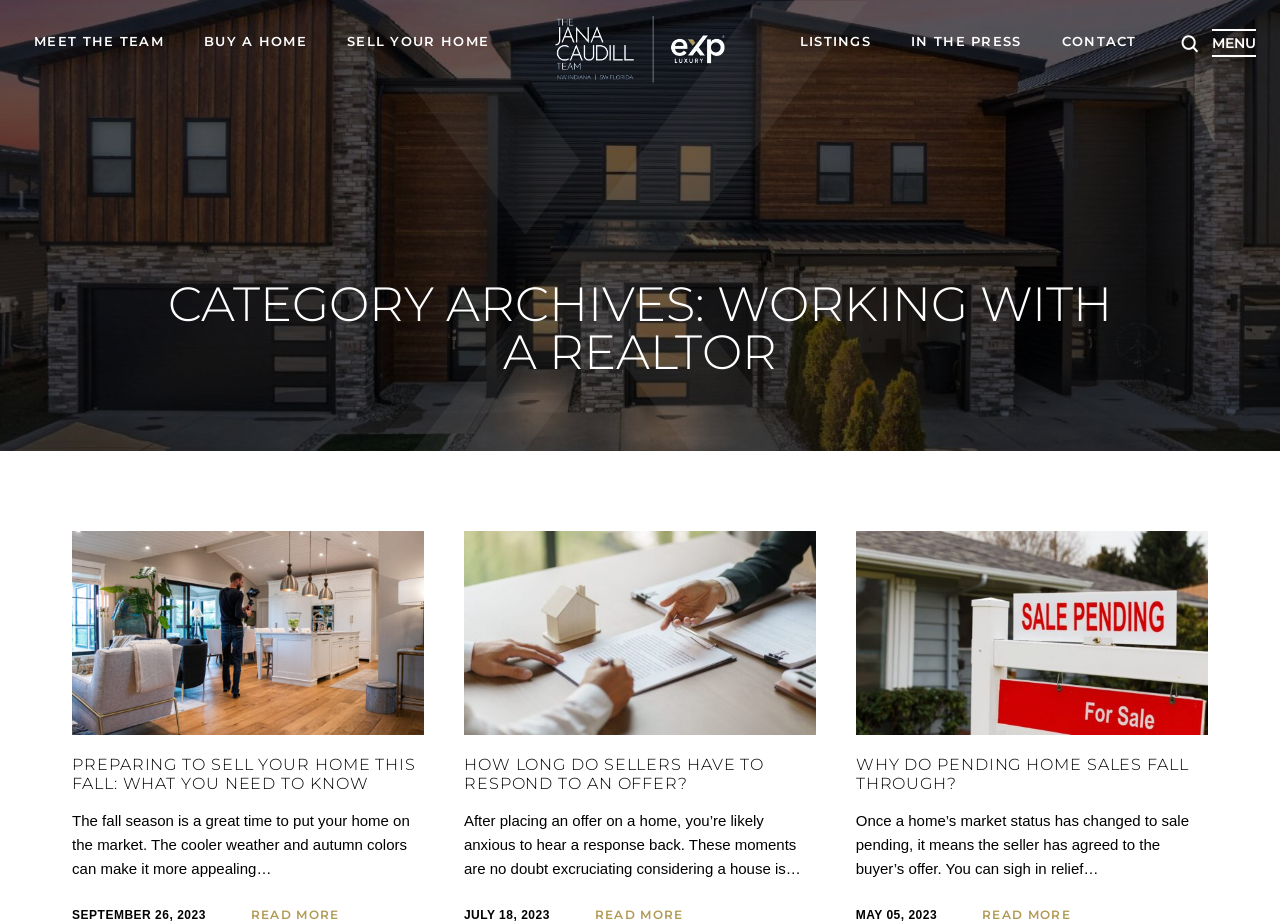Extract the bounding box coordinates of the UI element described: "value="Clear"". Provide the coordinates in the format [left, top, right, bottom] with values ranging from 0 to 1.

[0.903, 0.039, 0.942, 0.062]